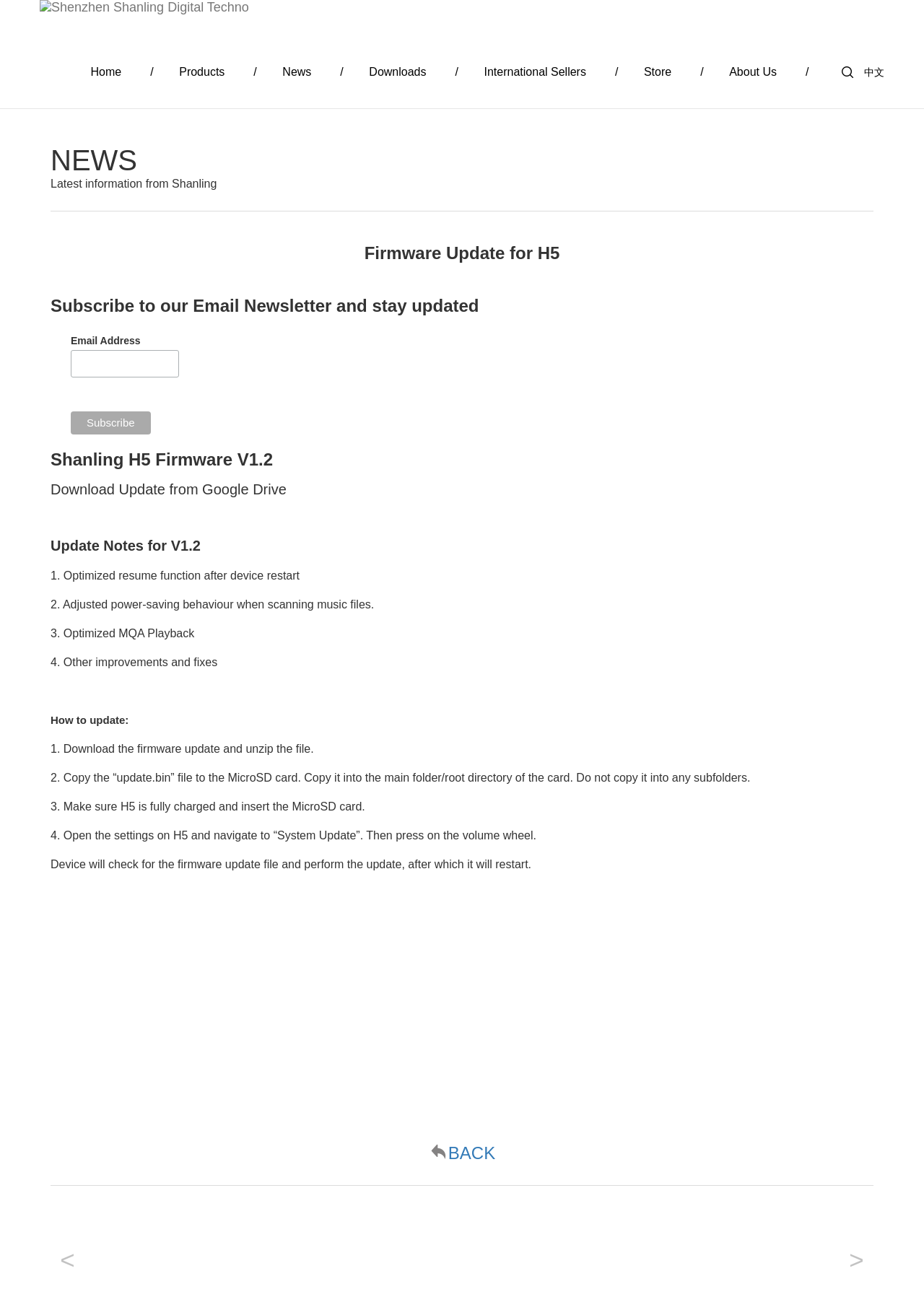Reply to the question with a brief word or phrase: What is the first optimization made in firmware V1.2?

Optimized resume function